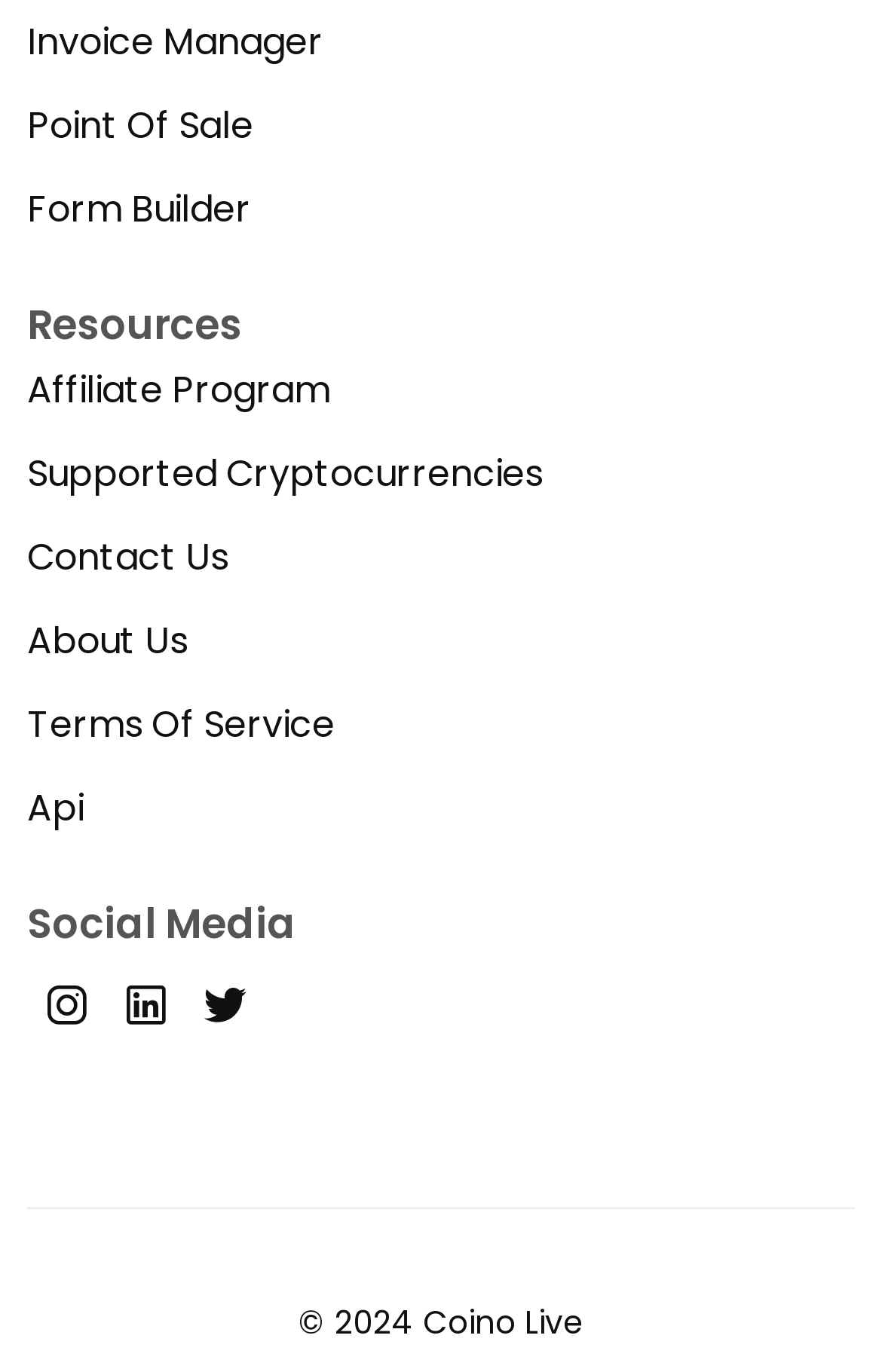Give a one-word or one-phrase response to the question:
What is the year of copyright?

2024